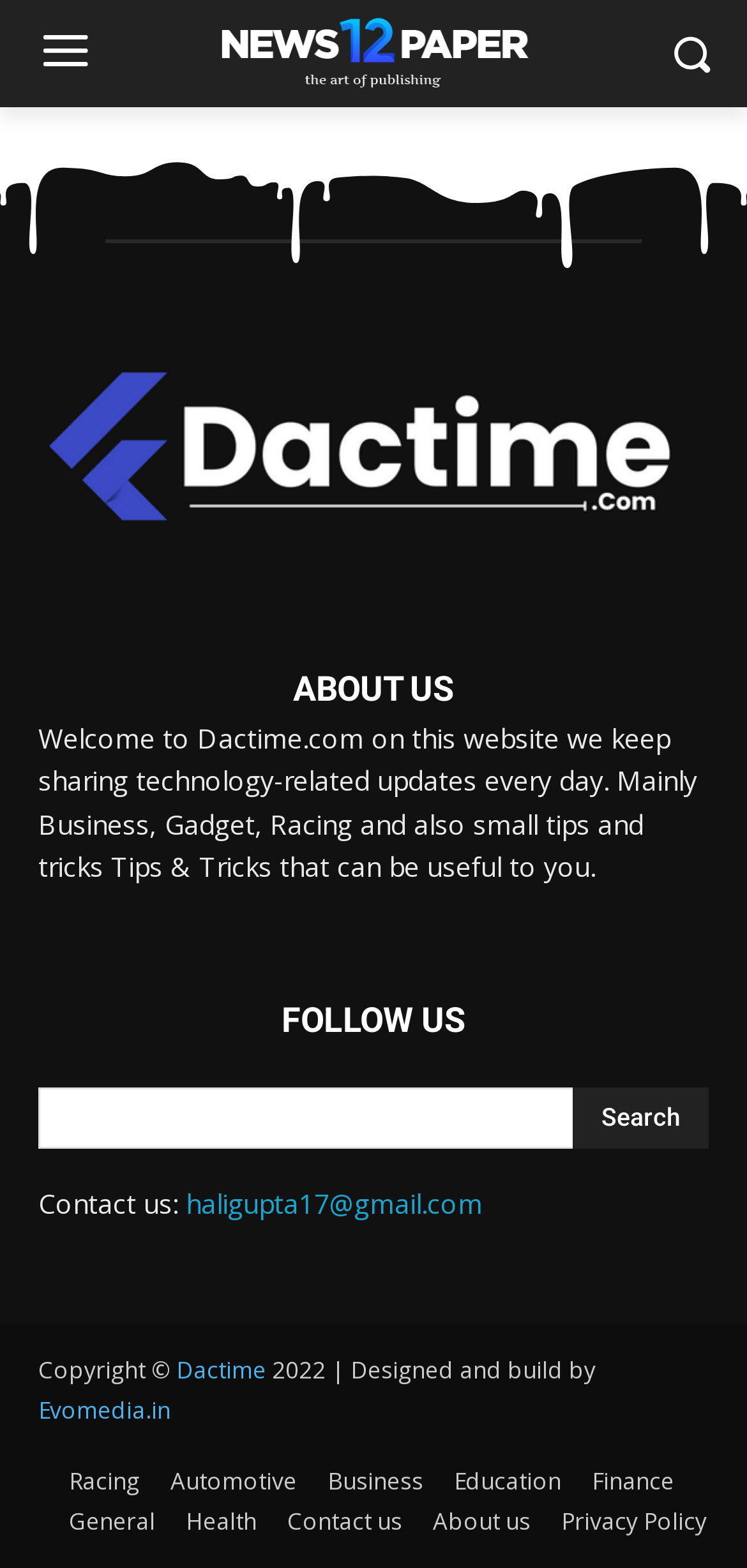Answer this question in one word or a short phrase: What is the website's logo?

Dactime